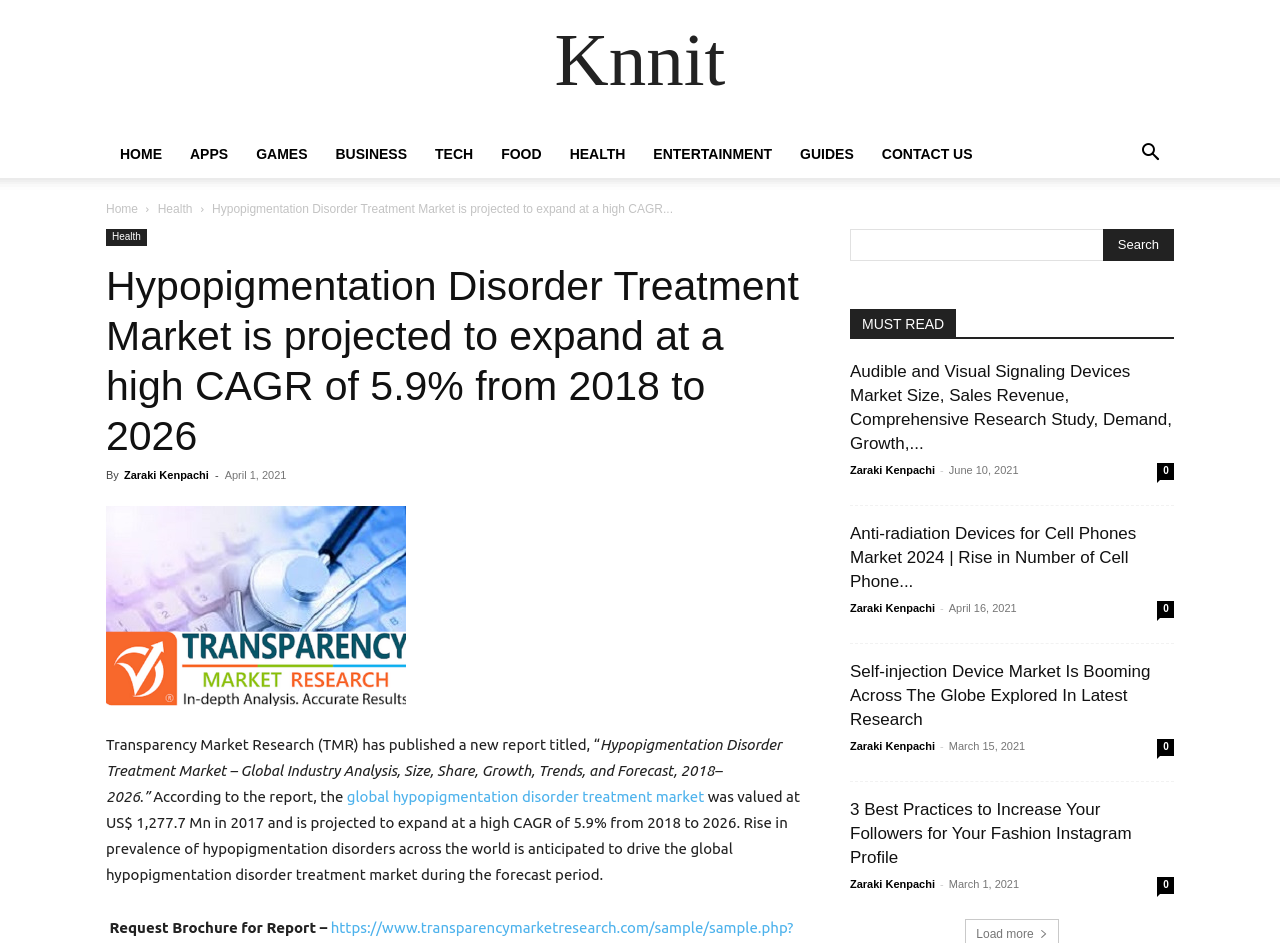Bounding box coordinates are specified in the format (top-left x, top-left y, bottom-right x, bottom-right y). All values are floating point numbers bounded between 0 and 1. Please provide the bounding box coordinate of the region this sentence describes: global hypopigmentation disorder treatment market

[0.271, 0.836, 0.55, 0.854]